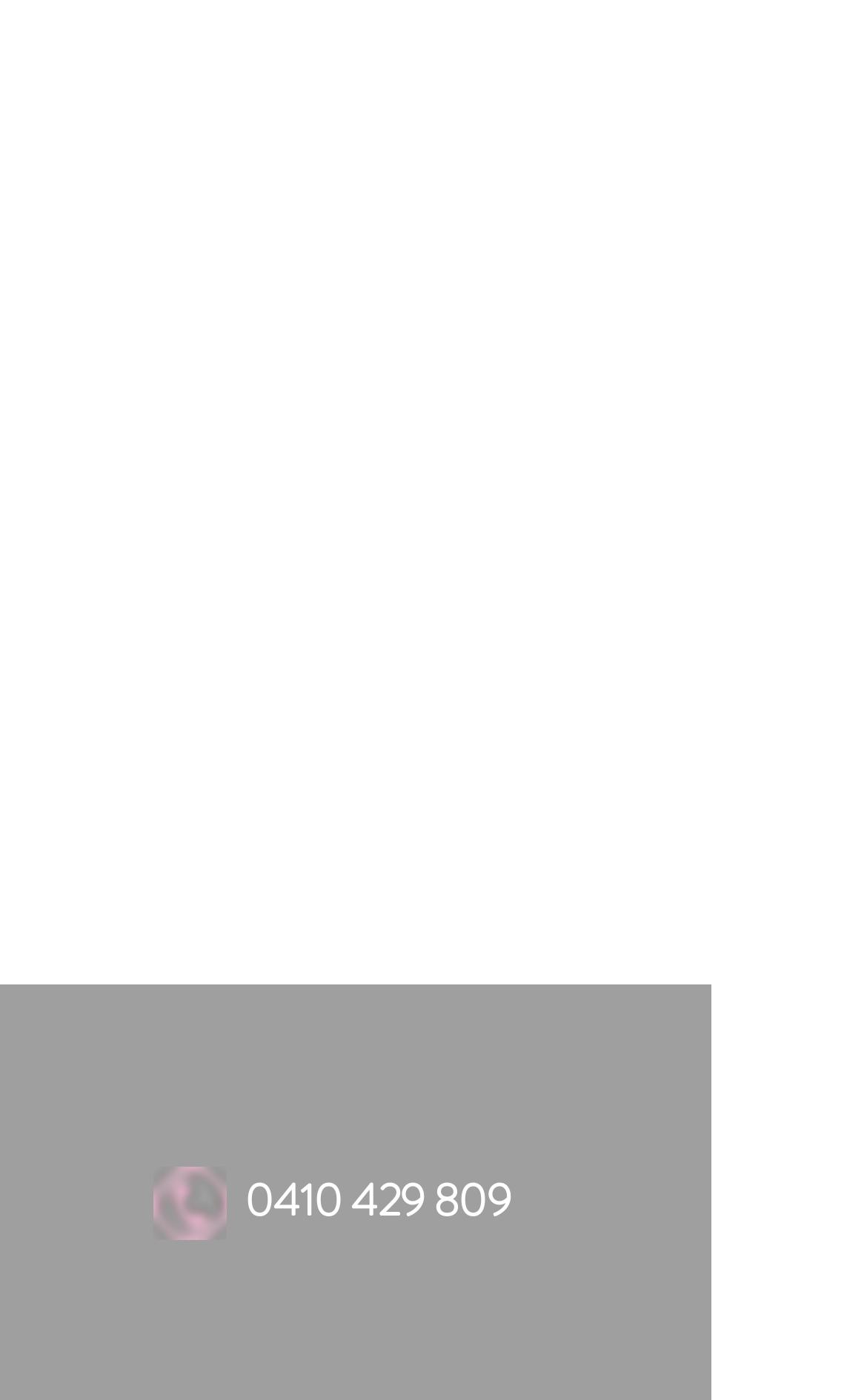What is the image located near the phone number?
Please provide a comprehensive answer based on the information in the image.

I found the image by looking at the image element with the description 'phone 30px.png' which is located near the phone number at the bottom of the webpage.